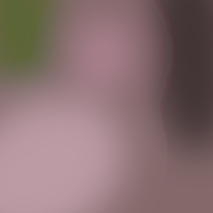Look at the image and write a detailed answer to the question: 
What emotion does this type of photography aim to evoke?

According to the caption, this type of photography aims to evoke a sense of nostalgia and happiness, which implies that the images are intended to bring a positive emotional response from the viewer.